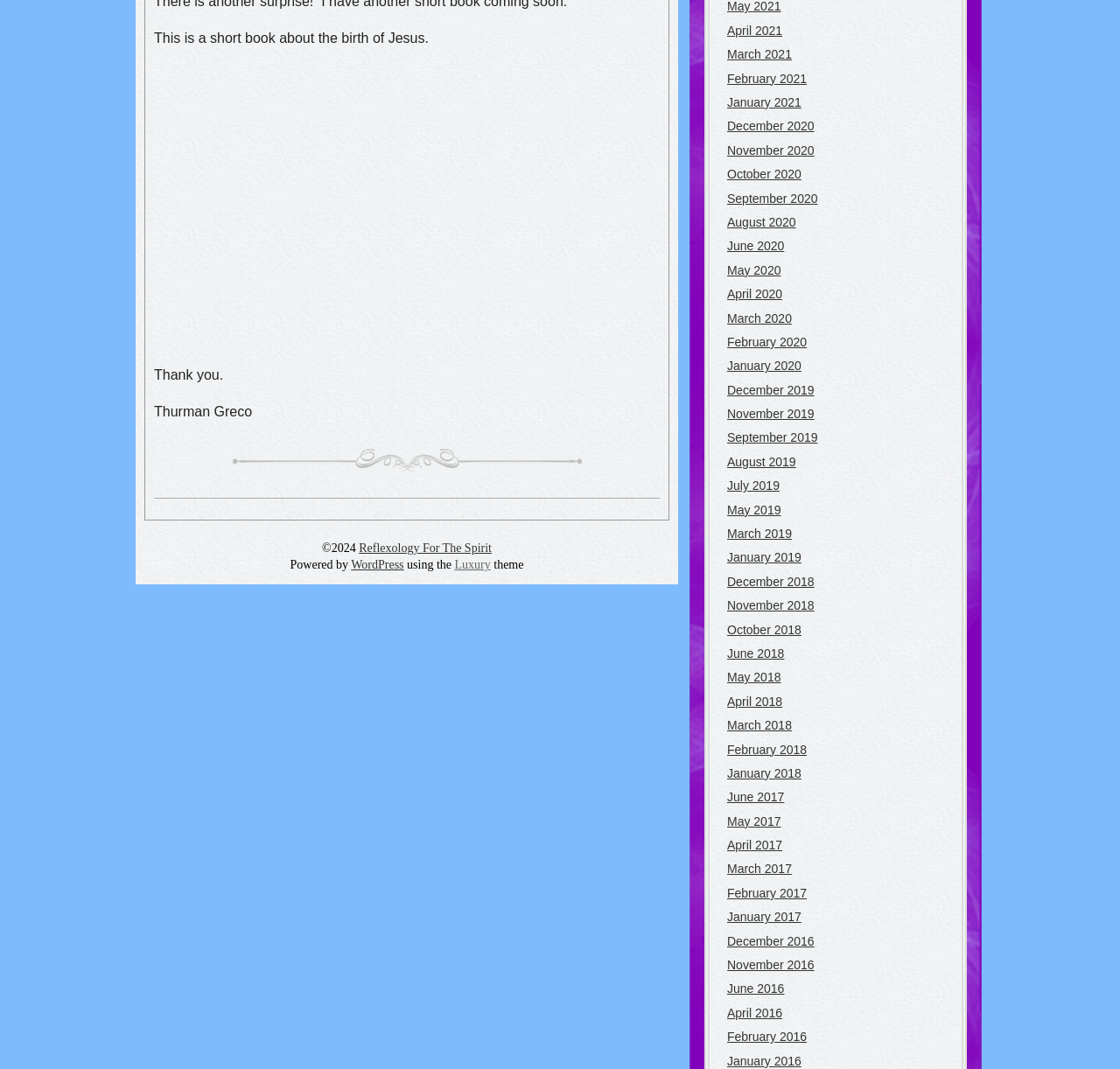Please identify the bounding box coordinates of the clickable area that will allow you to execute the instruction: "Click the link to April 2021".

[0.649, 0.022, 0.698, 0.035]